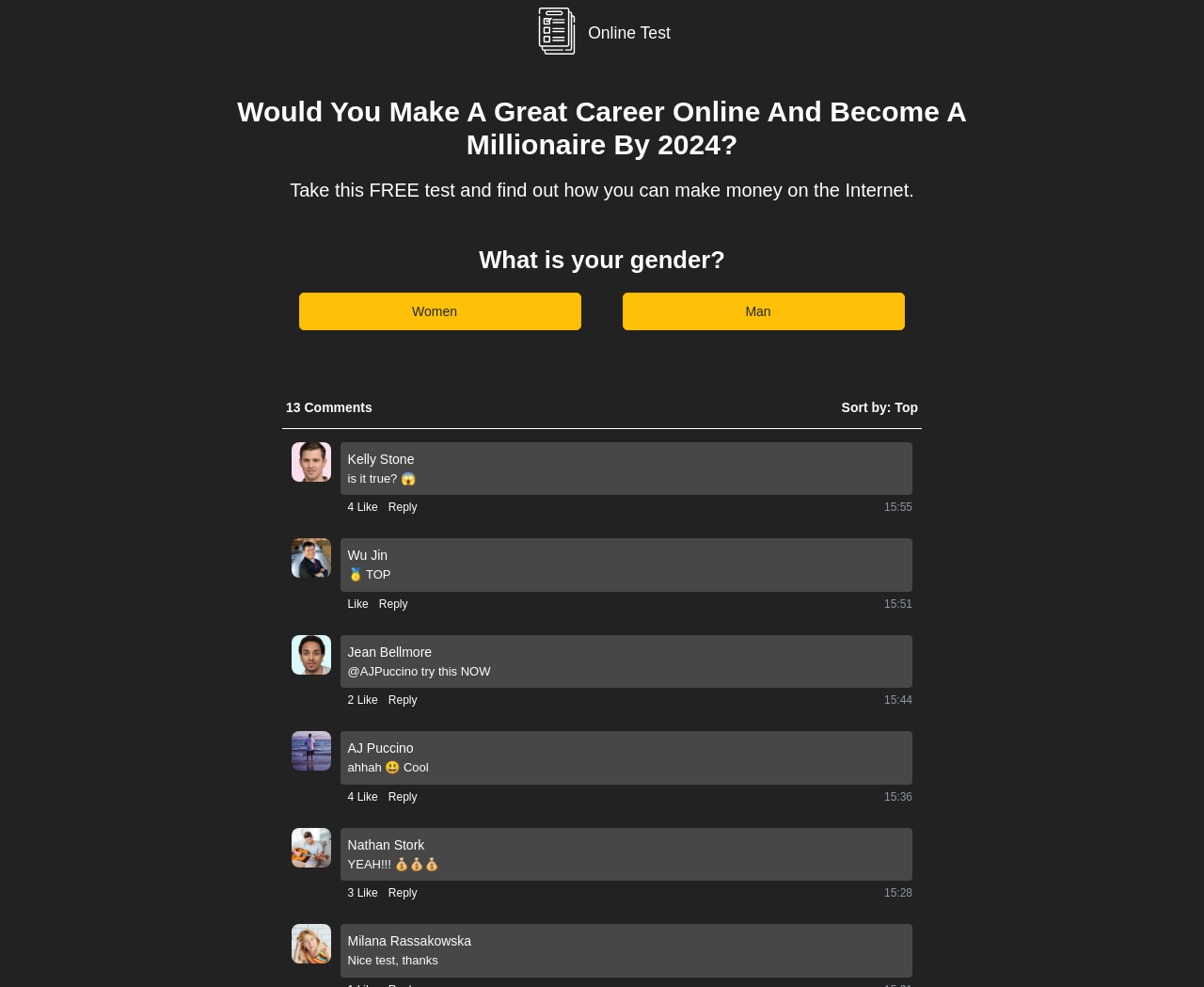By analyzing the image, answer the following question with a detailed response: What is the question being asked in the survey?

The survey question can be found in the StaticText element 'What is your gender?' which is located below the heading and above the buttons for selecting gender.